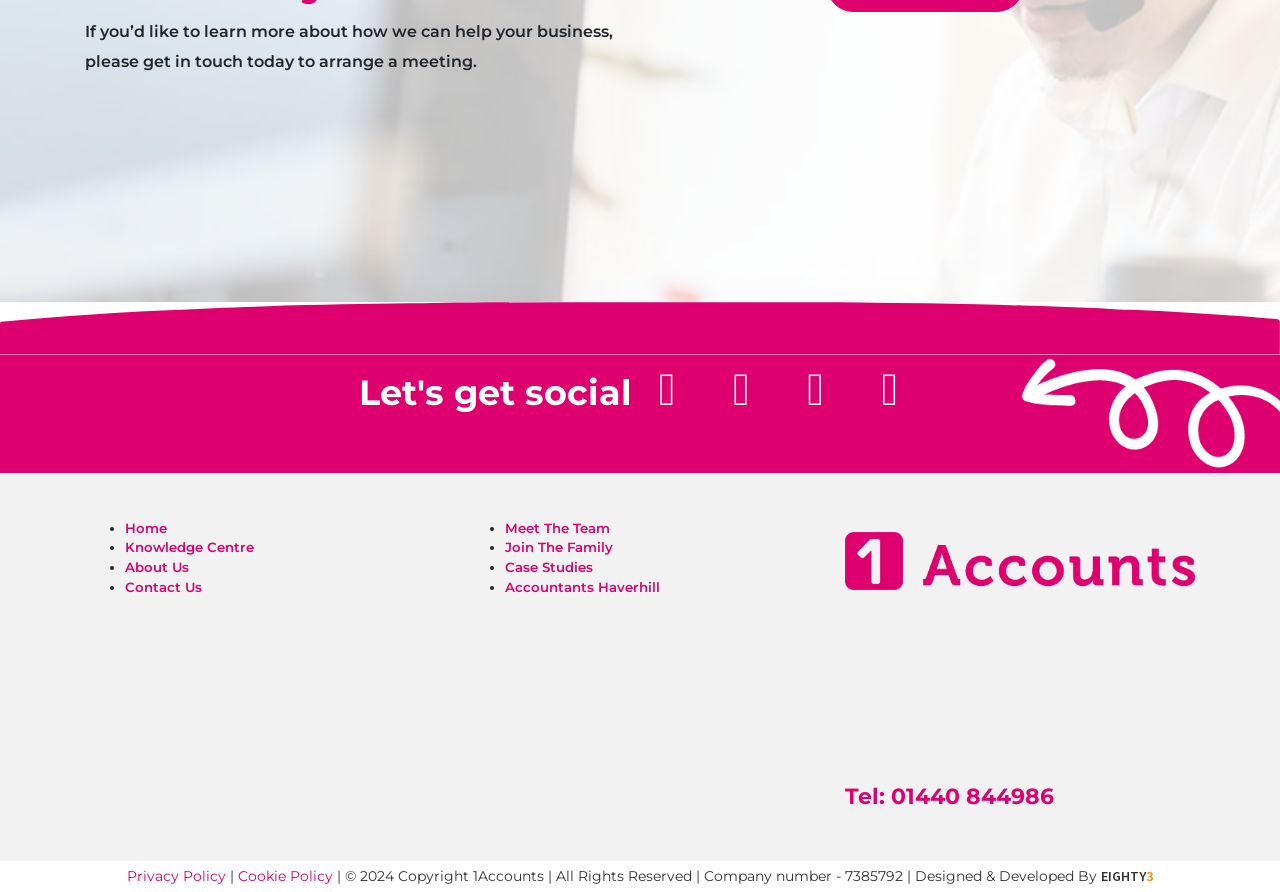Given the webpage screenshot, identify the bounding box of the UI element that matches this description: "parent_node: Let's get social".

[0.671, 0.404, 0.72, 0.466]